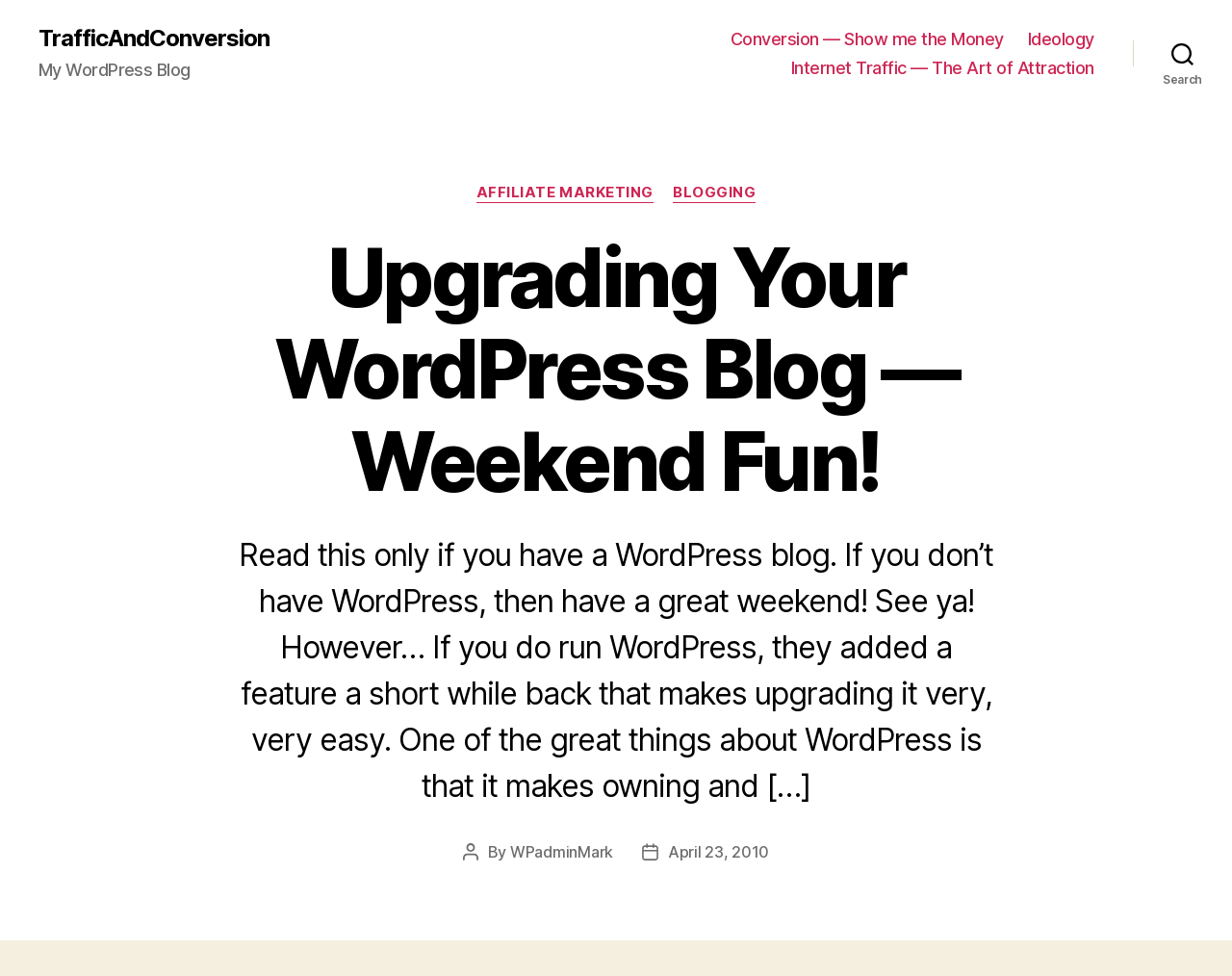Pinpoint the bounding box coordinates for the area that should be clicked to perform the following instruction: "Check the post author".

[0.414, 0.863, 0.498, 0.882]